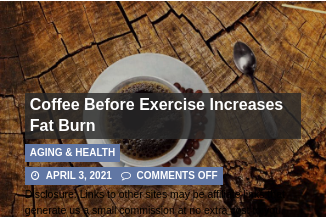Reply to the question with a single word or phrase:
What is the category of the article?

Aging & Health